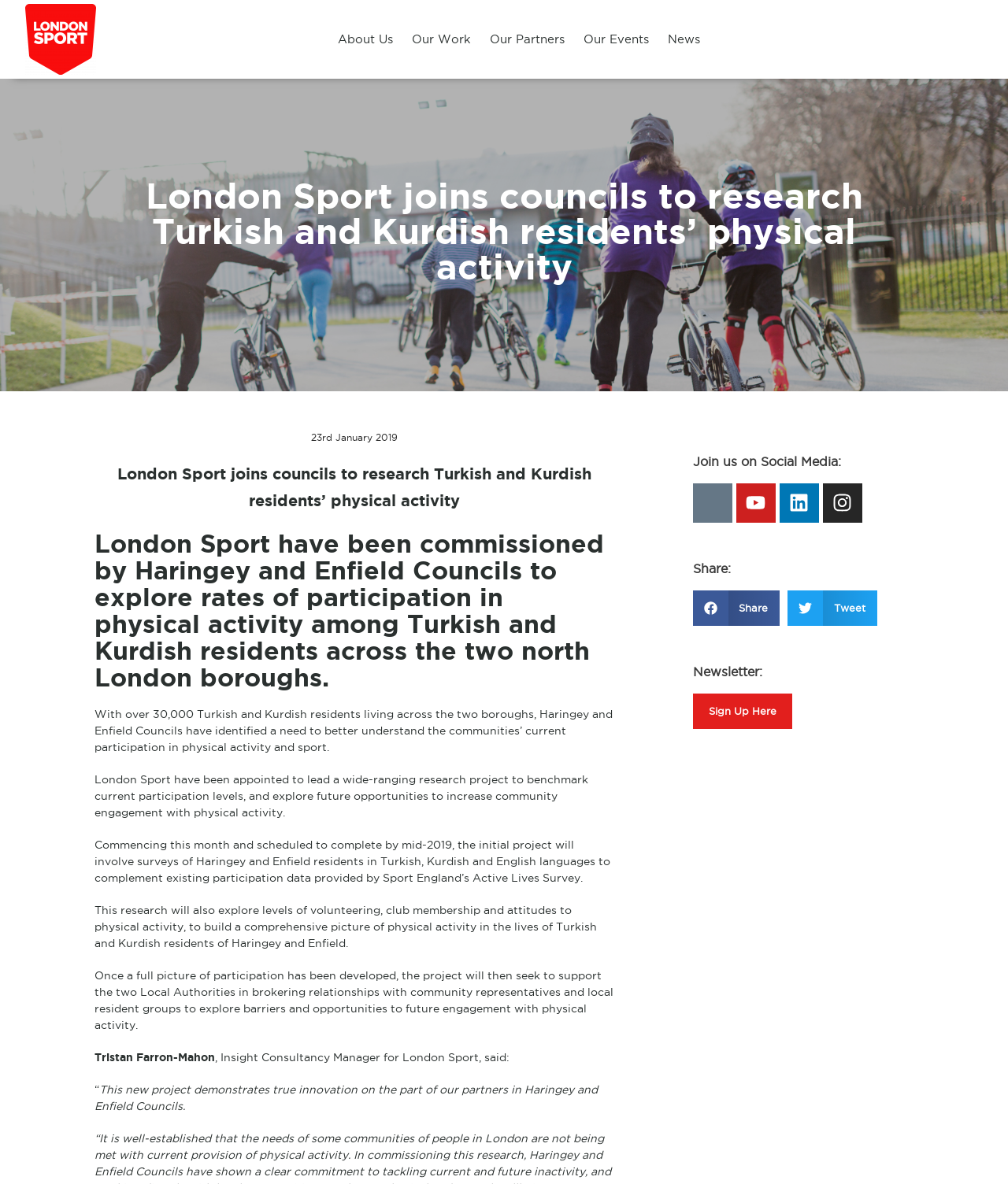Please provide a brief answer to the question using only one word or phrase: 
What is the purpose of the research project?

To explore rates of participation in physical activity